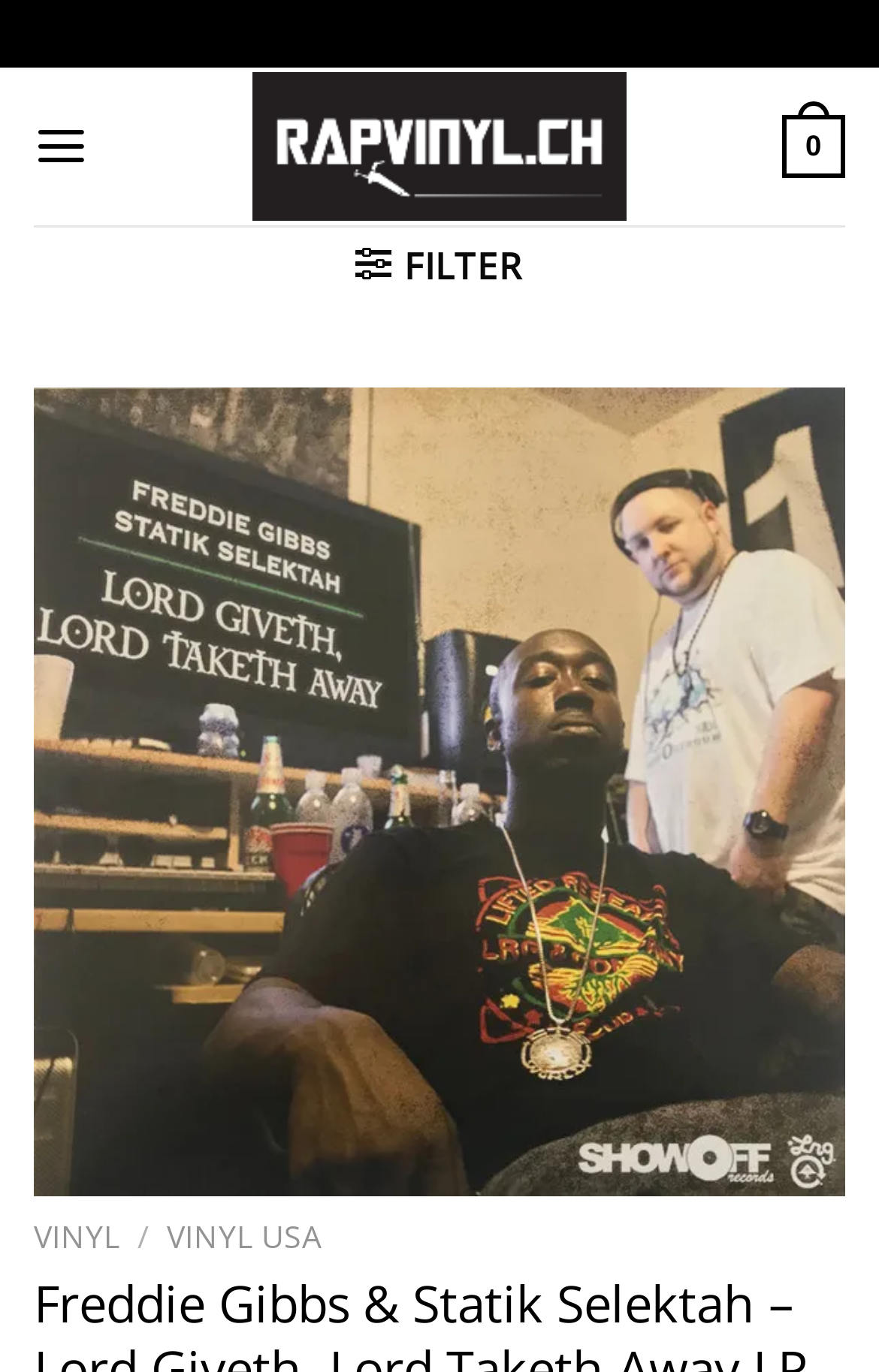What categories are available for filtering?
Refer to the image and respond with a one-word or short-phrase answer.

VINYL, VINYL USA